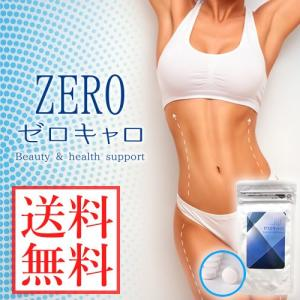What is the offer indicated in red in the advertisement?
Deliver a detailed and extensive answer to the question.

The phrase '送料無料' is written in red, which translates to 'free shipping', indicating an attractive offer that might appeal to consumers looking for weight loss solutions.